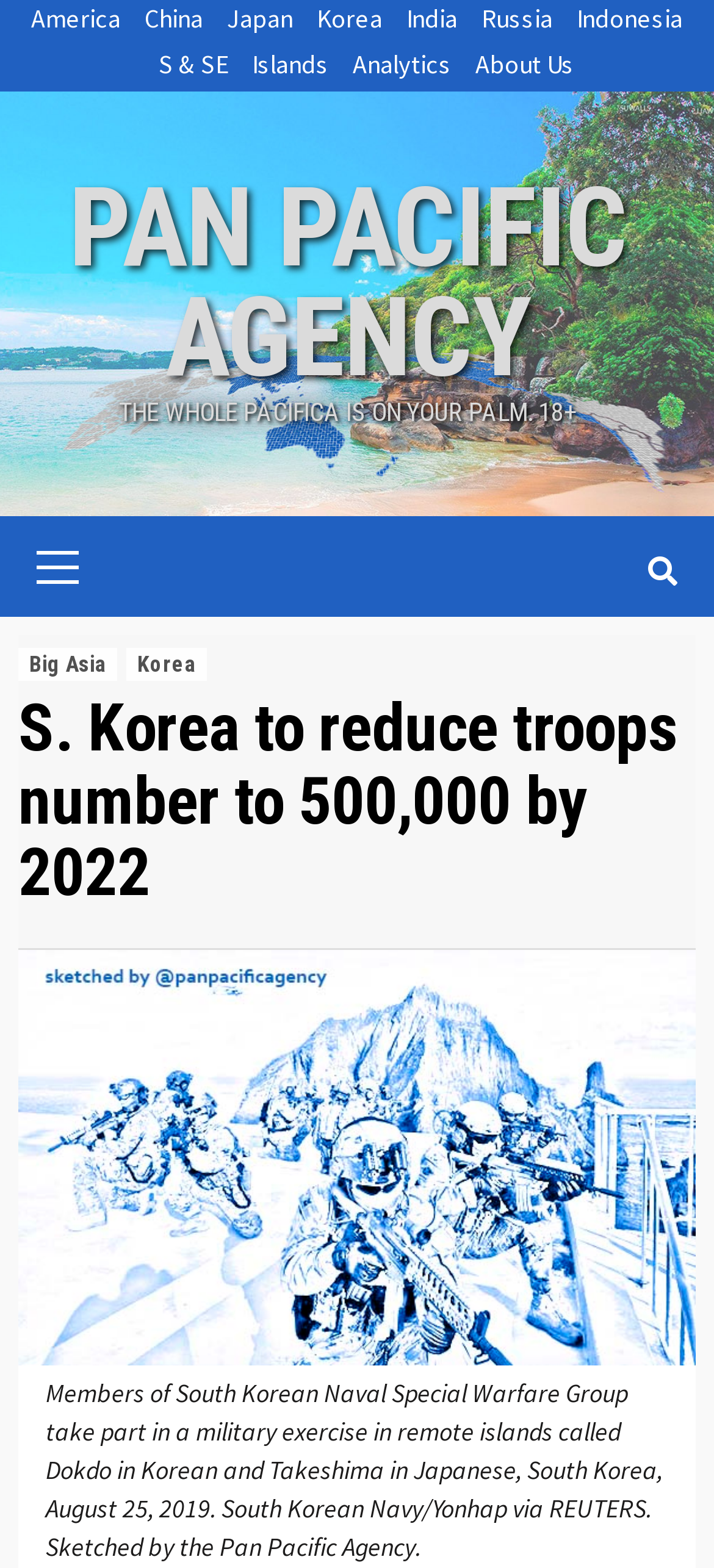What is the source of the image in the article?
From the image, respond with a single word or phrase.

South Korean Navy/Yonhap via REUTERS